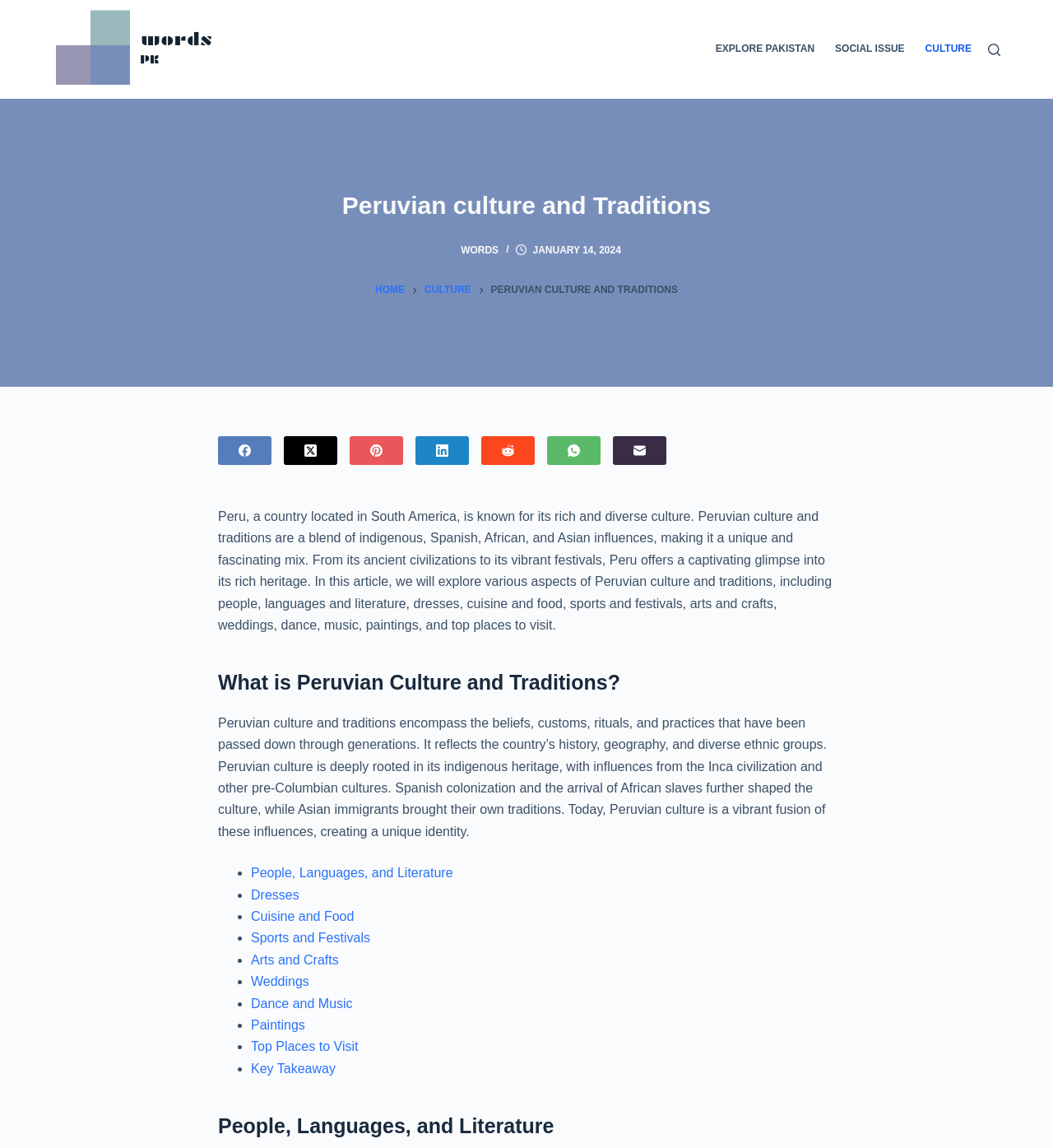Identify the bounding box coordinates for the UI element mentioned here: "aria-label="X (Twitter)"". Provide the coordinates as four float values between 0 and 1, i.e., [left, top, right, bottom].

[0.27, 0.38, 0.32, 0.405]